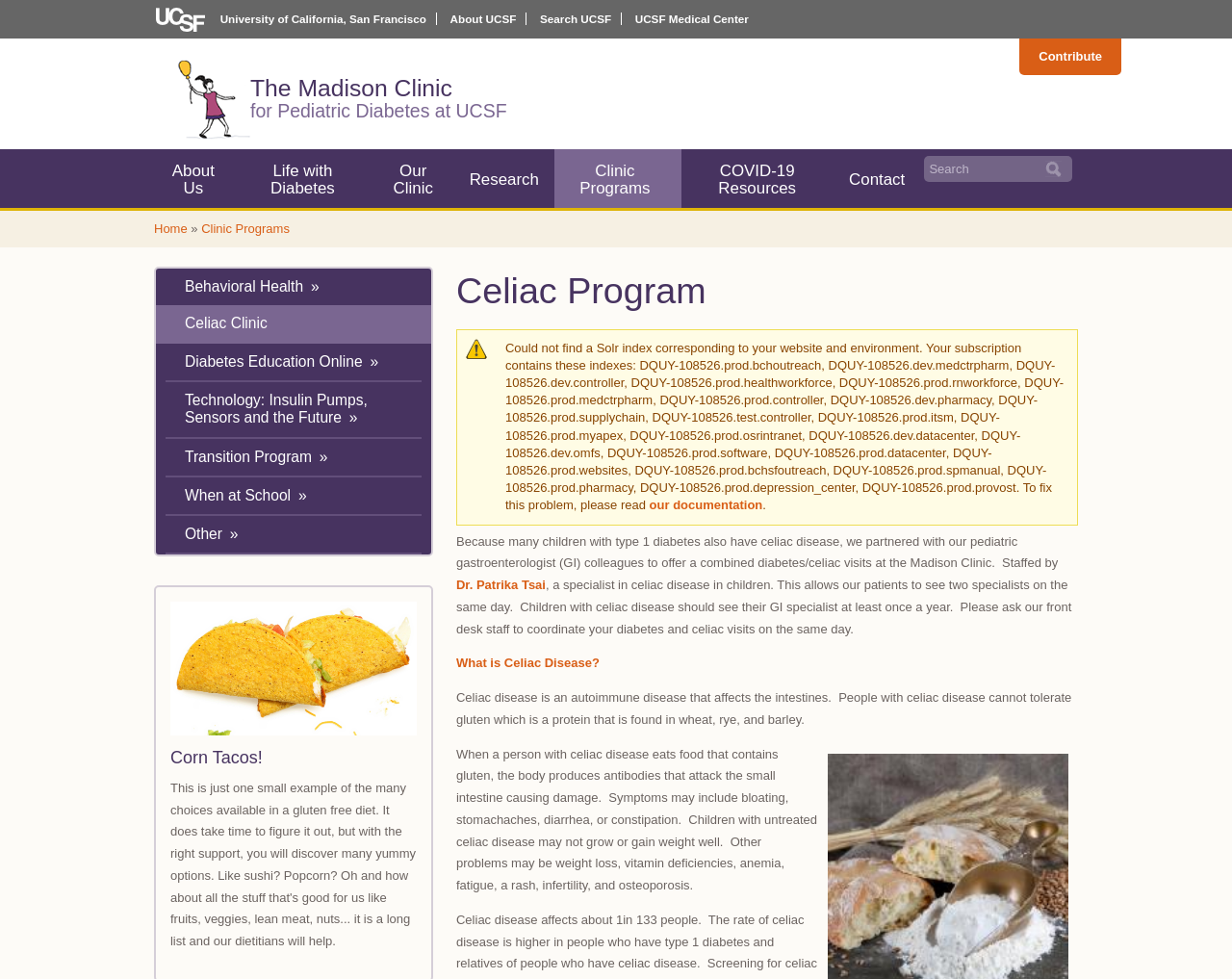Based on the visual content of the image, answer the question thoroughly: What is celiac disease?

The definition of celiac disease can be found in the static text element with the text 'Celiac disease is an autoimmune disease that affects the intestines.' which is a child element of the link element with the text 'What is Celiac Disease?'.